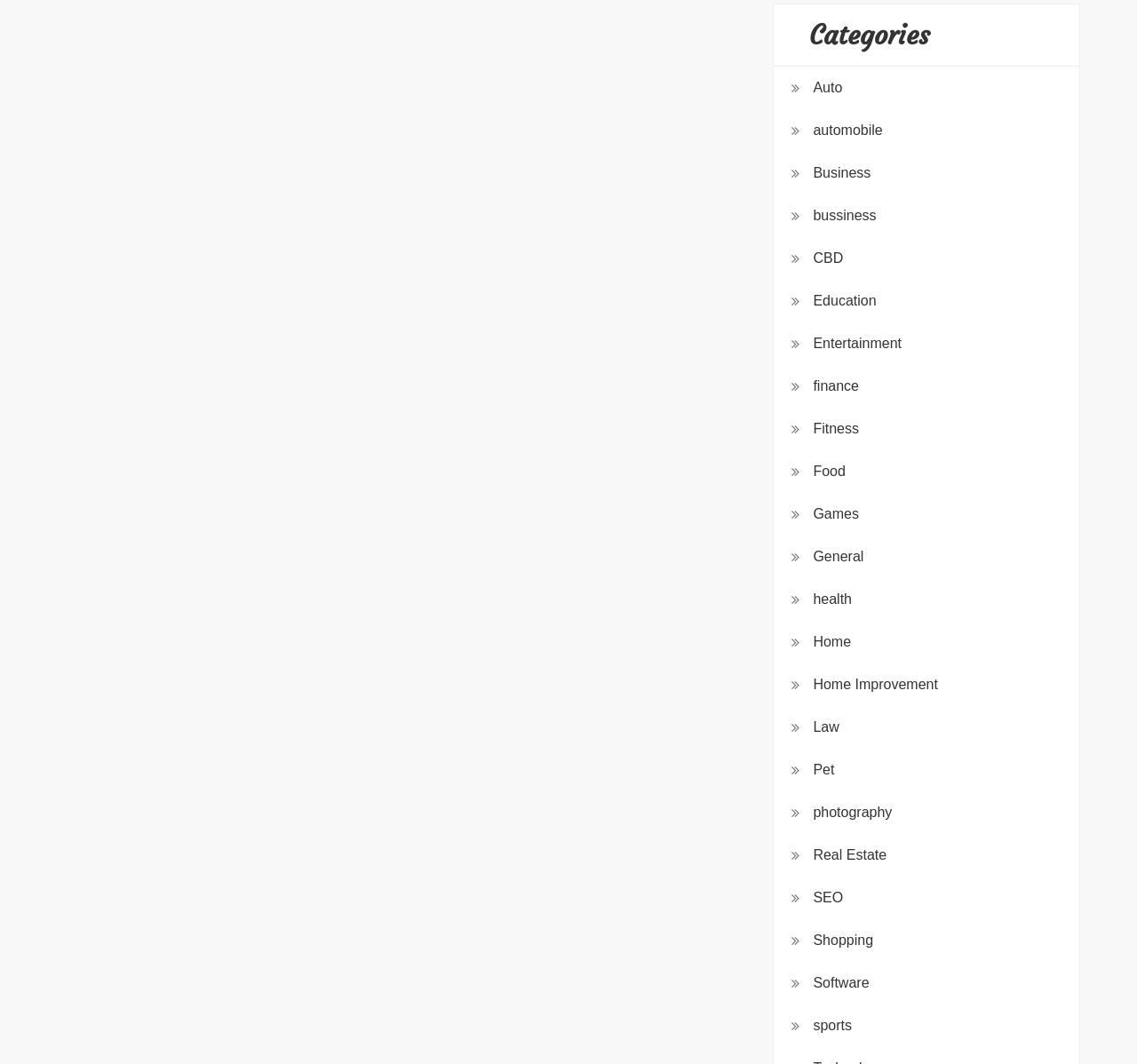Please identify the bounding box coordinates of the clickable region that I should interact with to perform the following instruction: "Browse the 'Home Improvement' section". The coordinates should be expressed as four float numbers between 0 and 1, i.e., [left, top, right, bottom].

[0.715, 0.632, 0.825, 0.655]